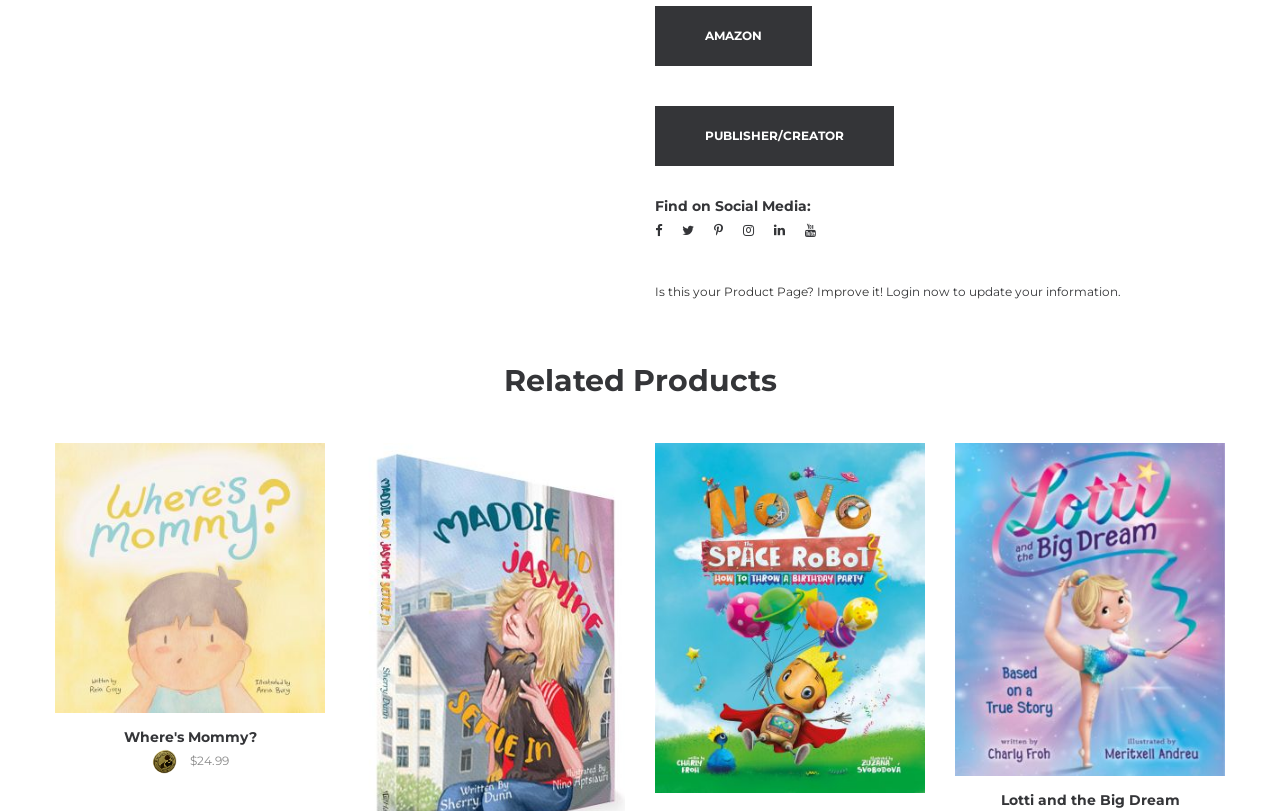Using the description "Where's Mommy?", locate and provide the bounding box of the UI element.

[0.096, 0.898, 0.2, 0.92]